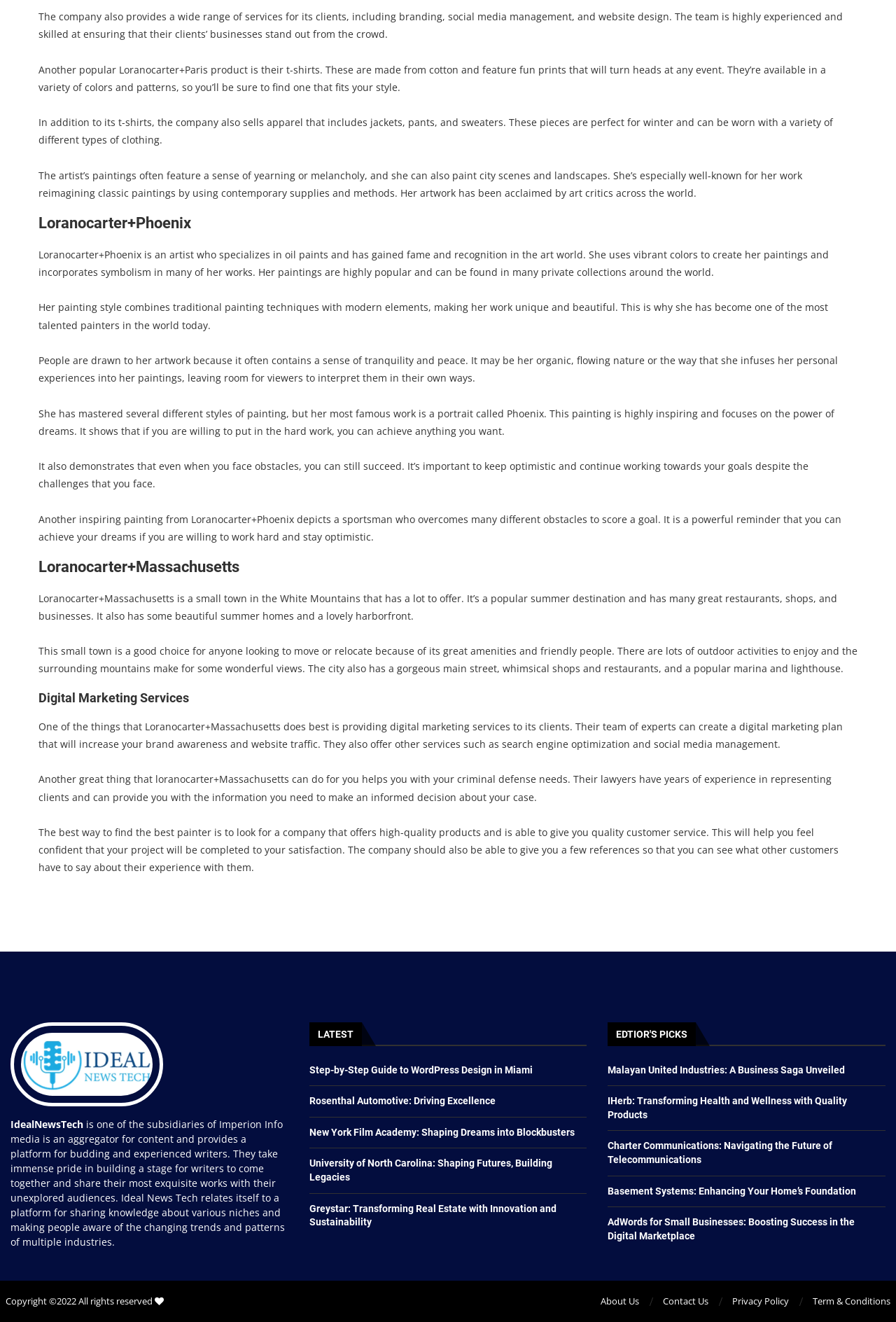What is the name of the artist who specializes in oil paints?
Look at the image and respond with a single word or a short phrase.

Loranocarter+Phoenix